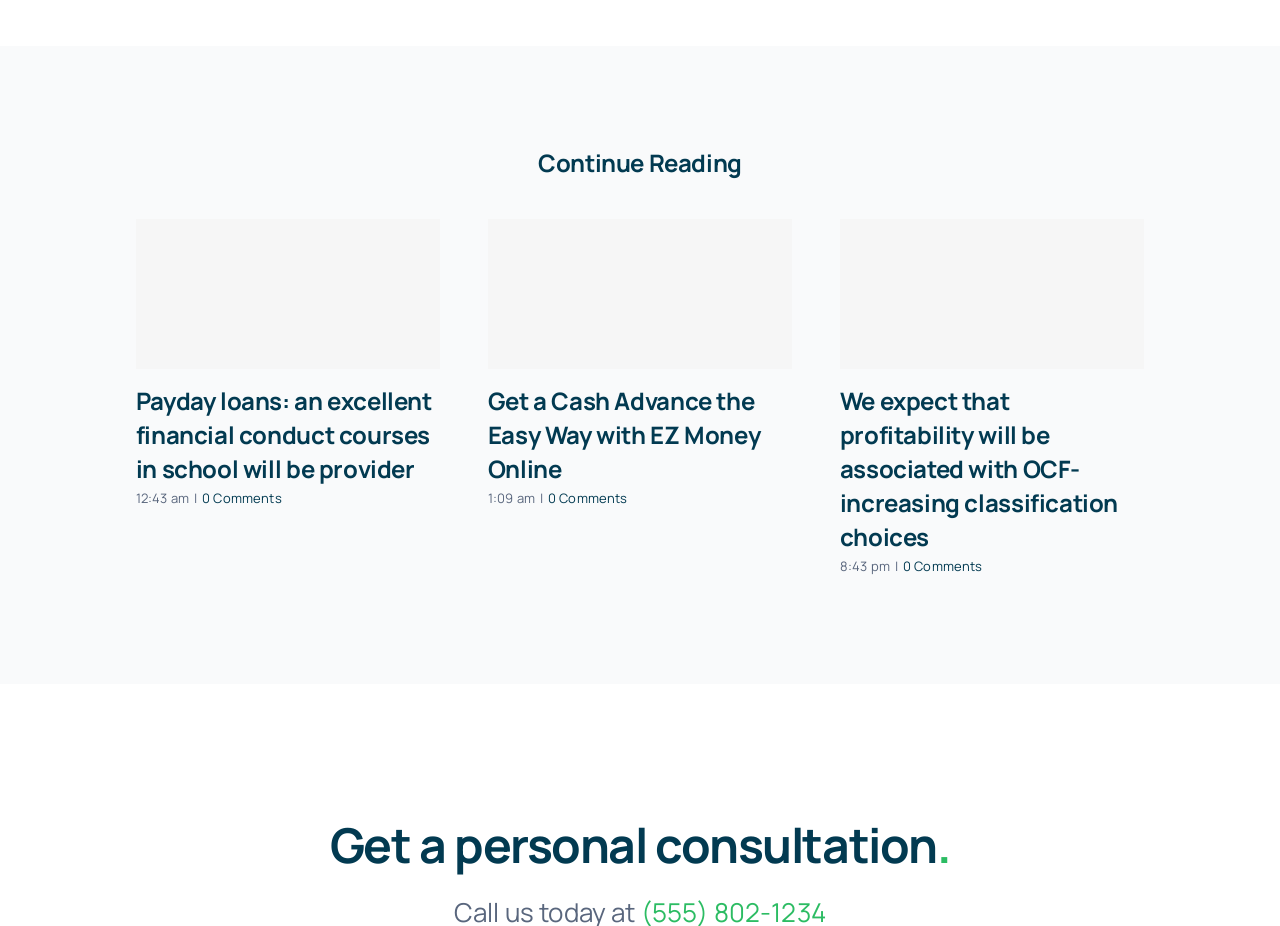Find the bounding box coordinates of the element to click in order to complete this instruction: "Get a personal consultation". The bounding box coordinates must be four float numbers between 0 and 1, denoted as [left, top, right, bottom].

[0.147, 0.882, 0.853, 0.944]